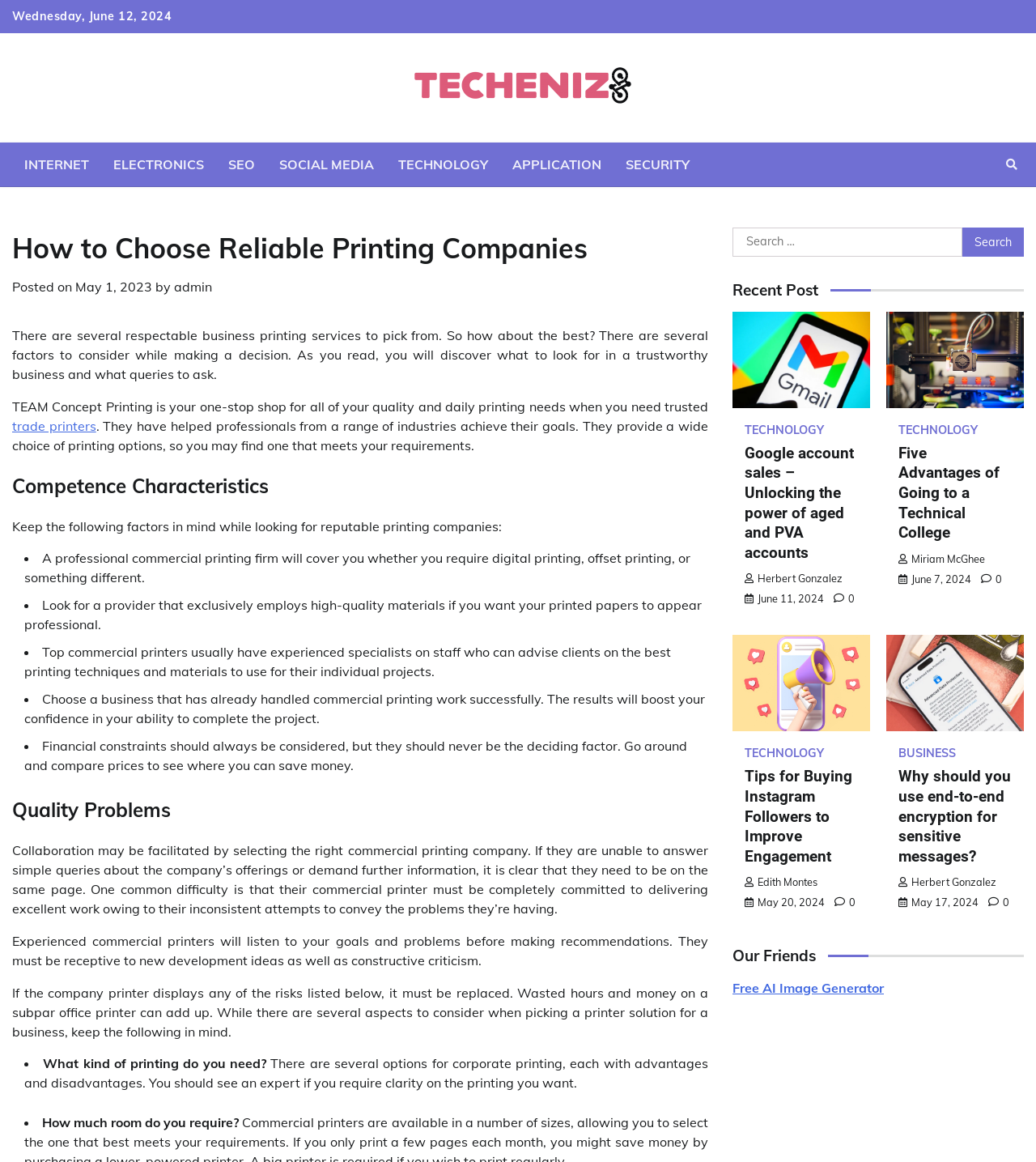Can you give a comprehensive explanation to the question given the content of the image?
What is the date of the current post?

The date of the current post can be found at the top of the webpage, where it says 'Wednesday, June 12, 2024'.